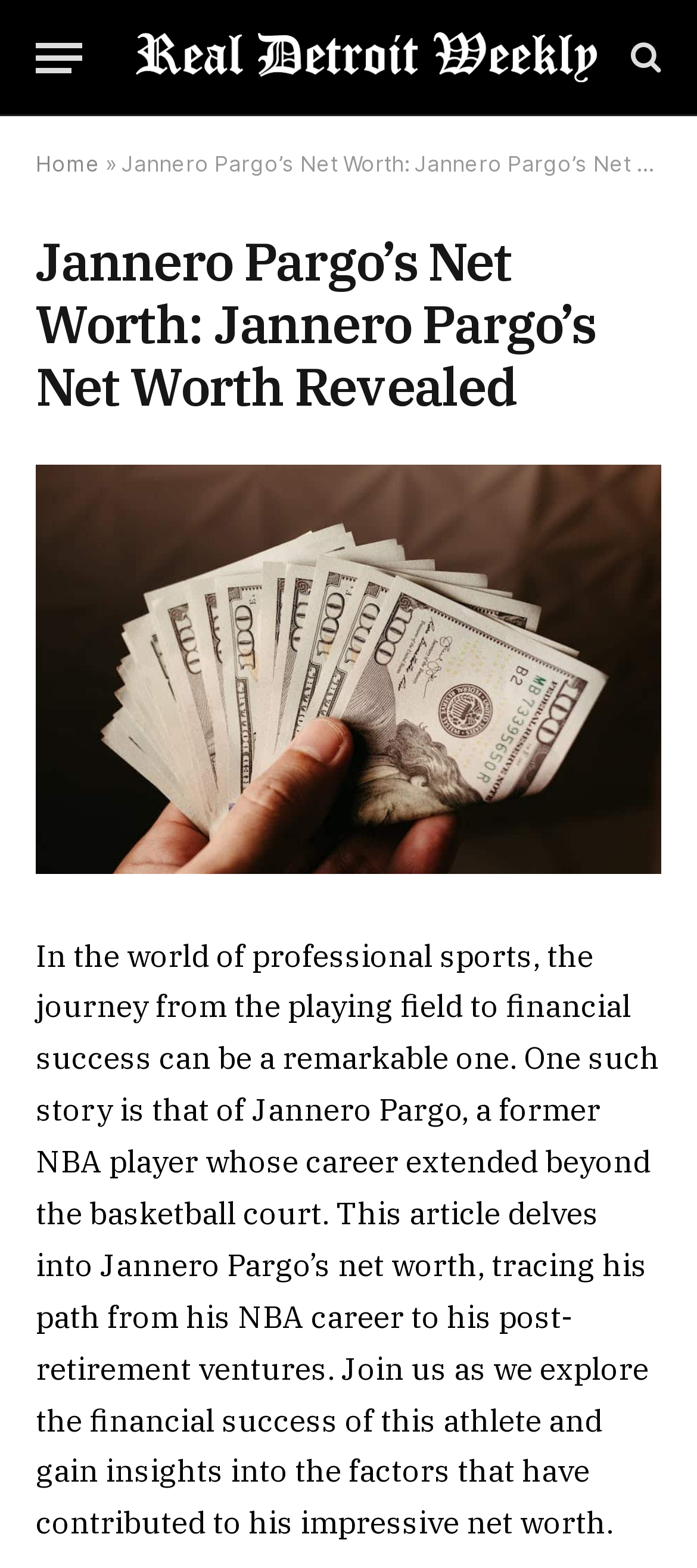Identify the text that serves as the heading for the webpage and generate it.

Jannero Pargo’s Net Worth: Jannero Pargo’s Net Worth Revealed